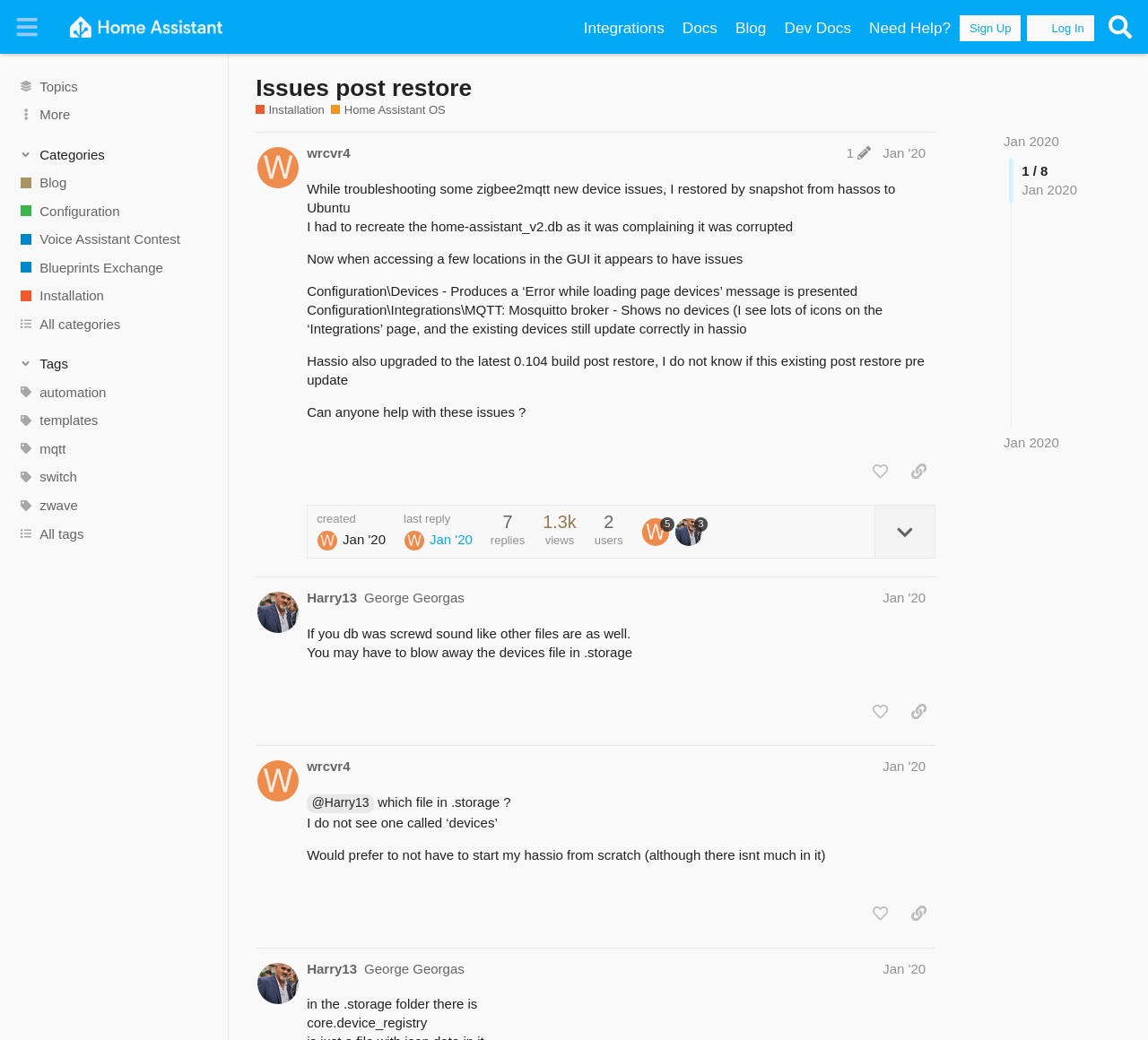With reference to the image, please provide a detailed answer to the following question: What is the name of the user who created the post?

I determined the answer by examining the post details section, where I found a link with the text 'wrcvr4' next to the label 'created'.